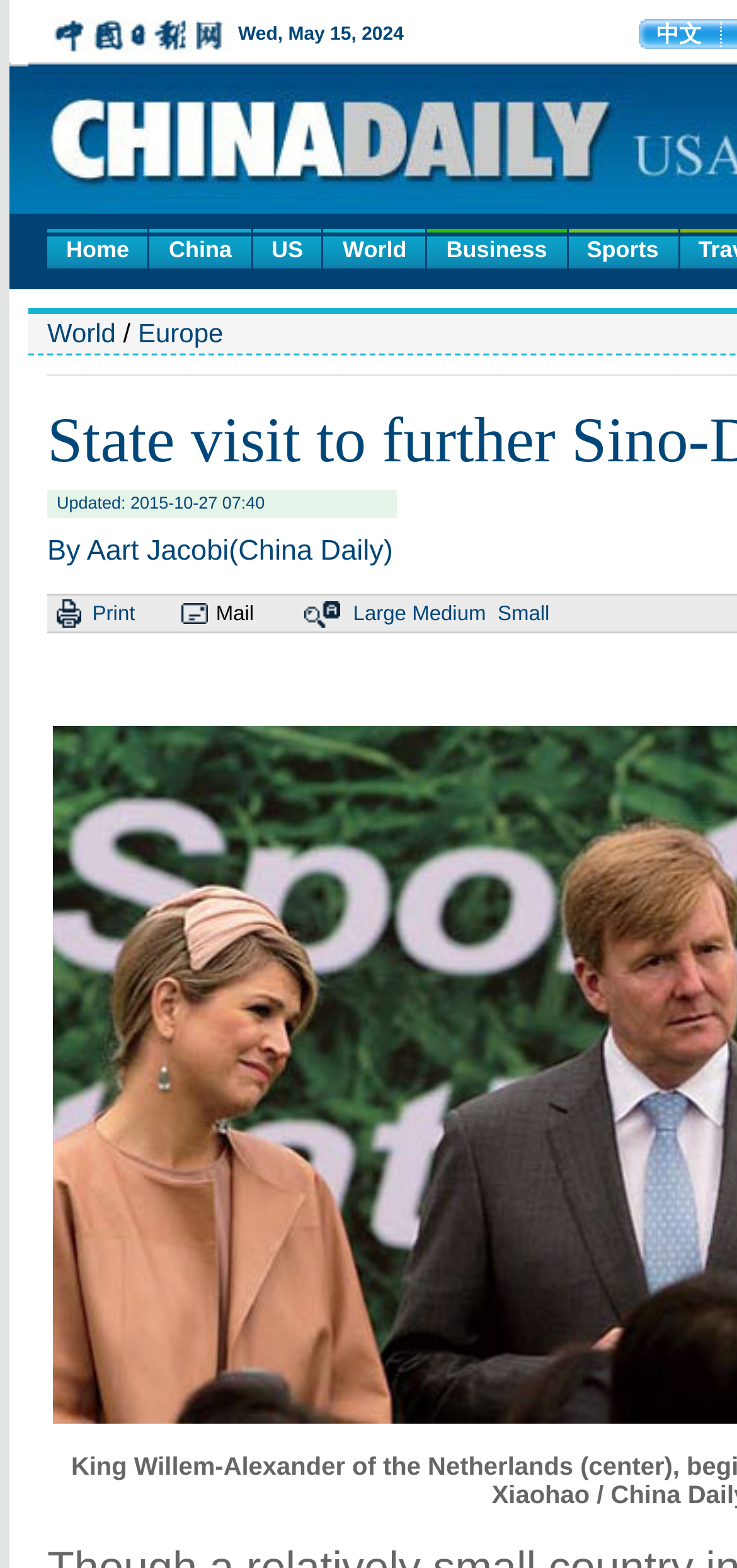Determine the bounding box coordinates of the element's region needed to click to follow the instruction: "print the article". Provide these coordinates as four float numbers between 0 and 1, formatted as [left, top, right, bottom].

[0.125, 0.384, 0.183, 0.399]